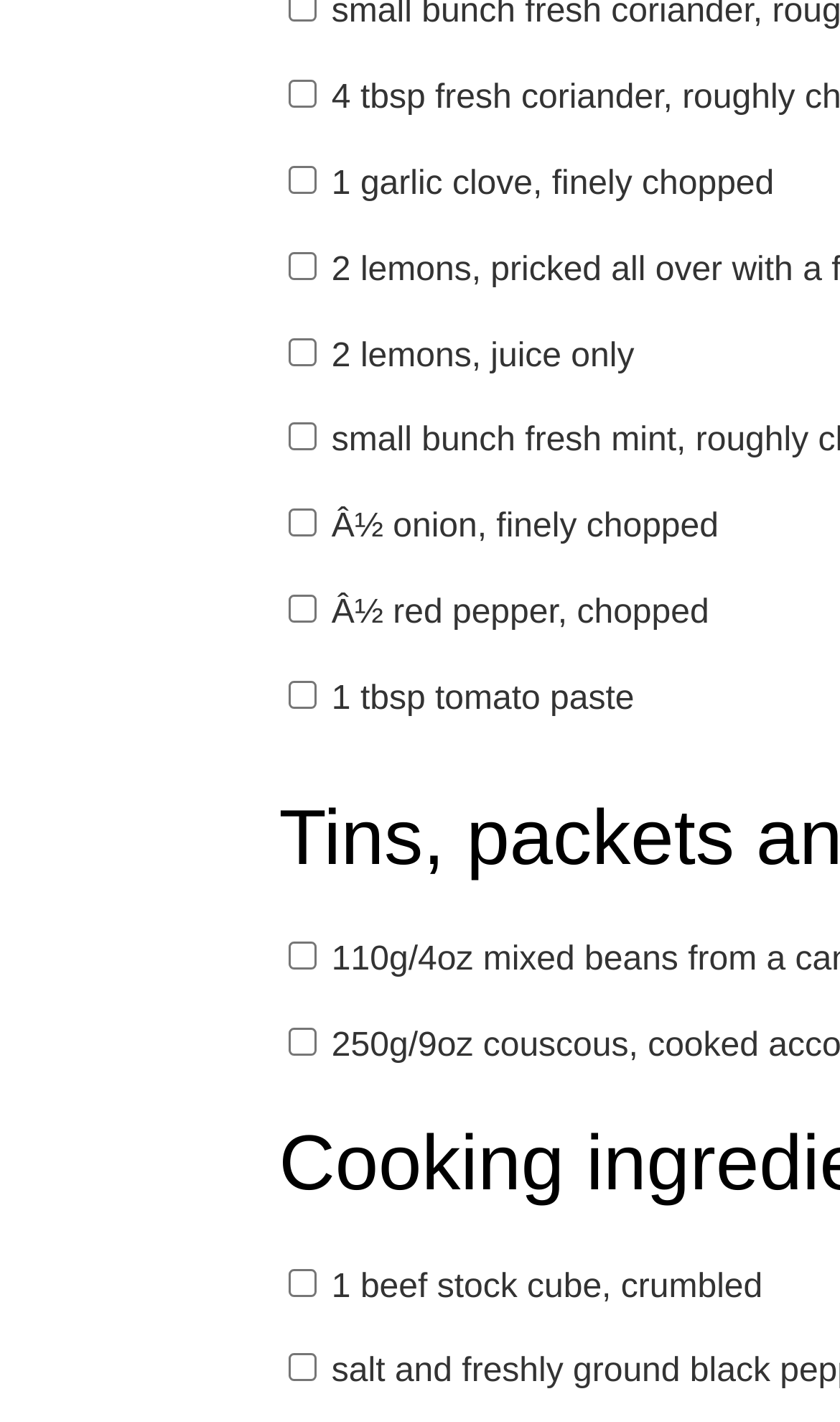Highlight the bounding box coordinates of the element you need to click to perform the following instruction: "Select mixed beans."

[0.342, 0.663, 0.376, 0.682]